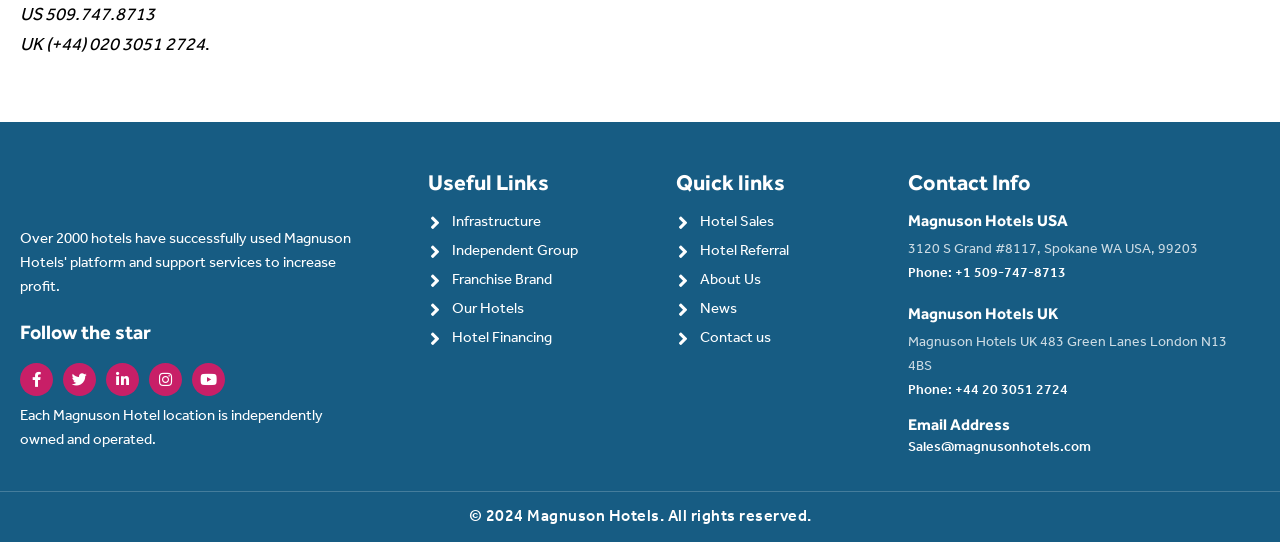Determine the bounding box coordinates for the element that should be clicked to follow this instruction: "Learn about Hotel Financing". The coordinates should be given as four float numbers between 0 and 1, in the format [left, top, right, bottom].

[0.33, 0.609, 0.5, 0.646]